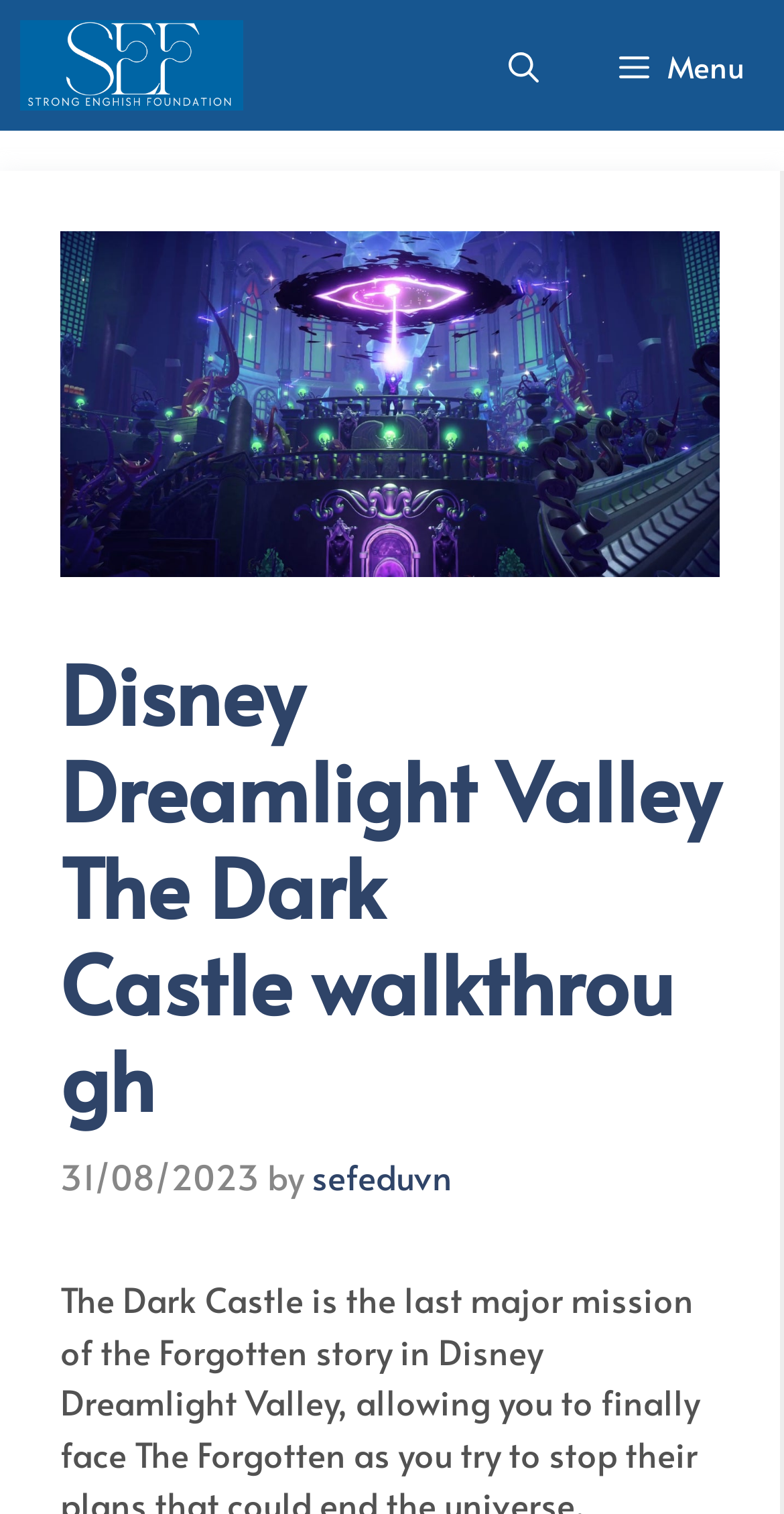What is the name of the website?
Please respond to the question with a detailed and informative answer.

I found the answer by looking at the link text and the image description, both of which contain the name 'FES Education', indicating that it is the name of the website.